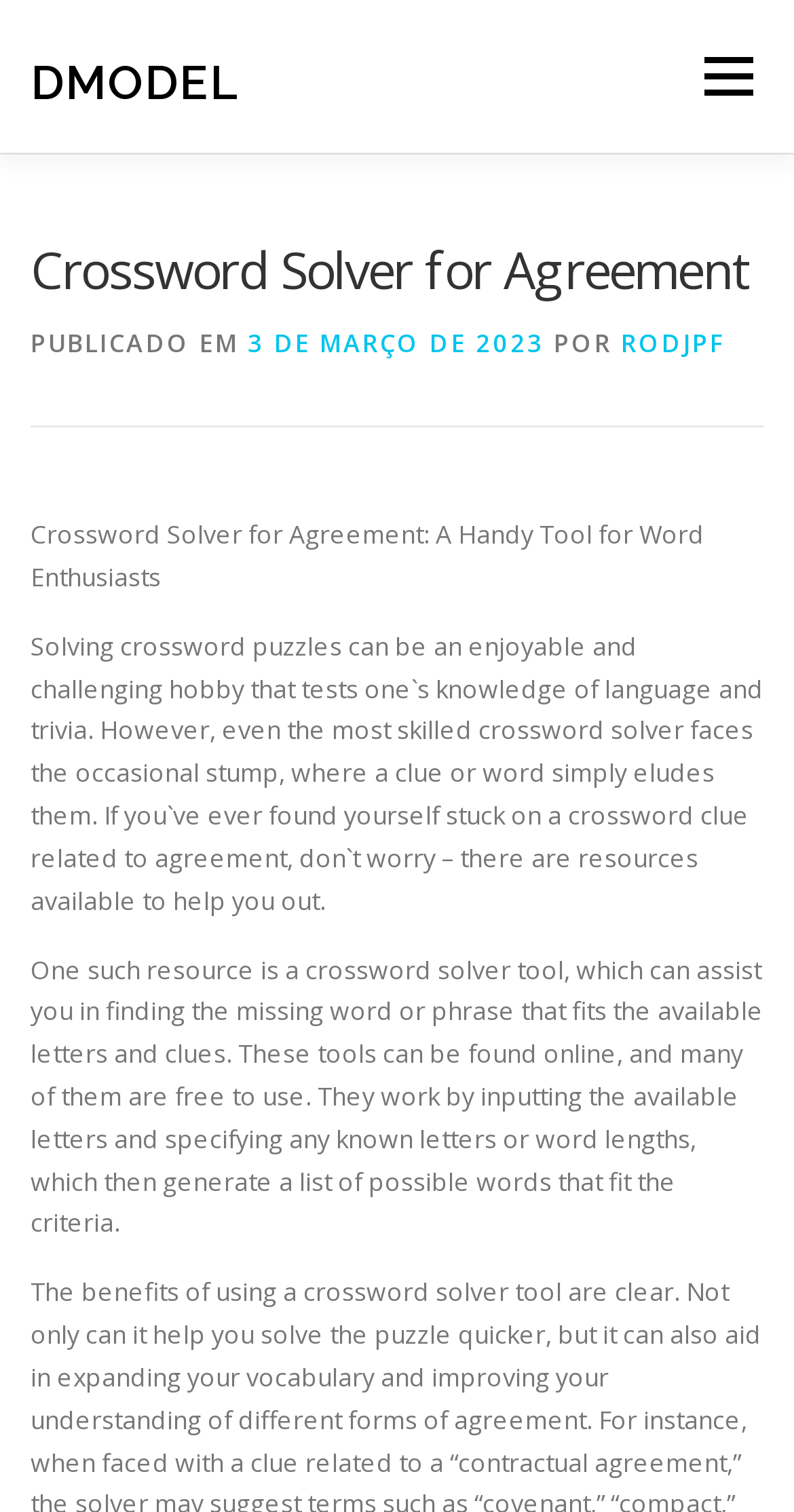Using the elements shown in the image, answer the question comprehensively: What is the benefit of using a crossword solver tool?

The webpage content explains that even skilled crossword solvers may face situations where they get stuck on a clue or word. The crossword solver tool can help users overcome such situations by providing possible solutions.